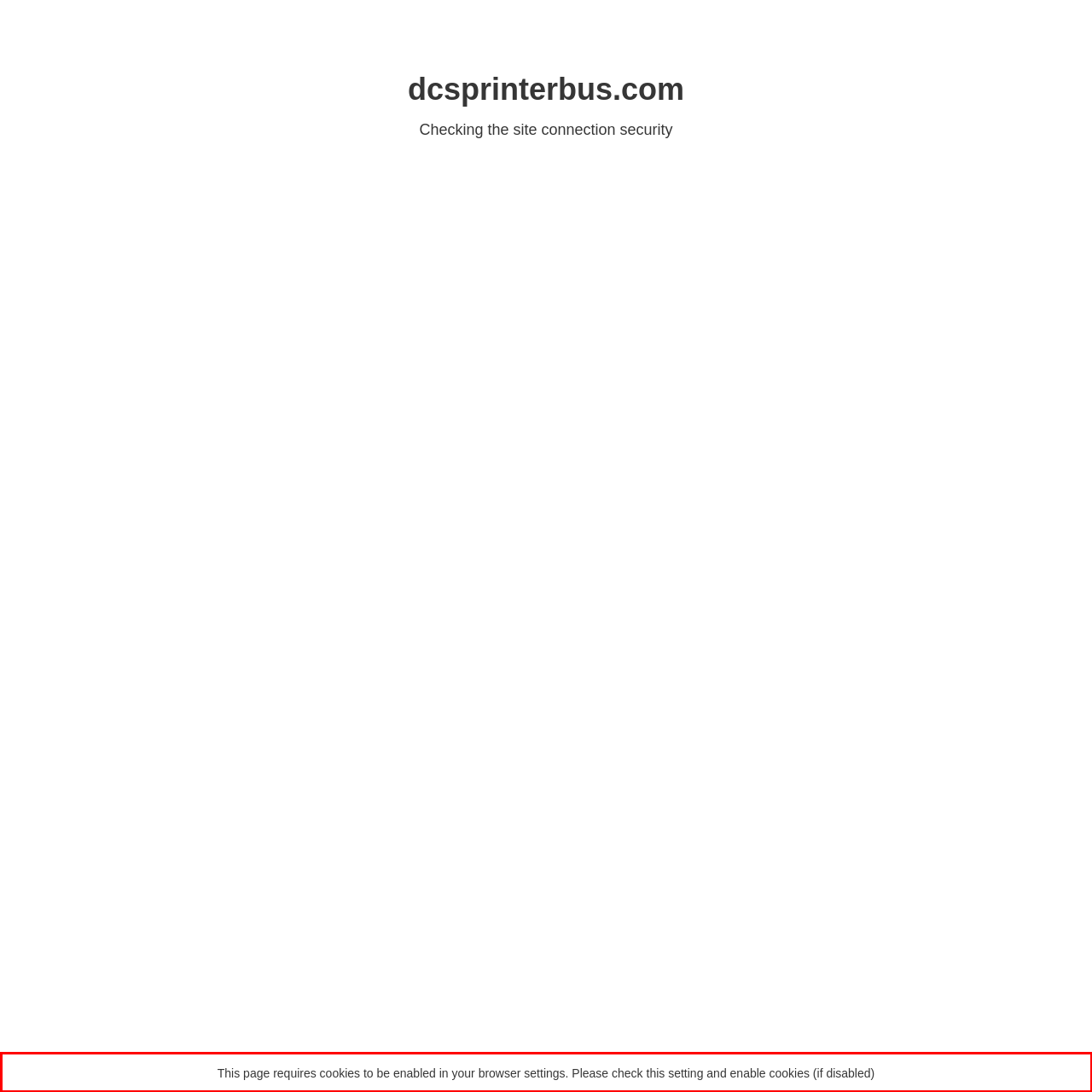Identify the text inside the red bounding box in the provided webpage screenshot and transcribe it.

This page requires cookies to be enabled in your browser settings. Please check this setting and enable cookies (if disabled)